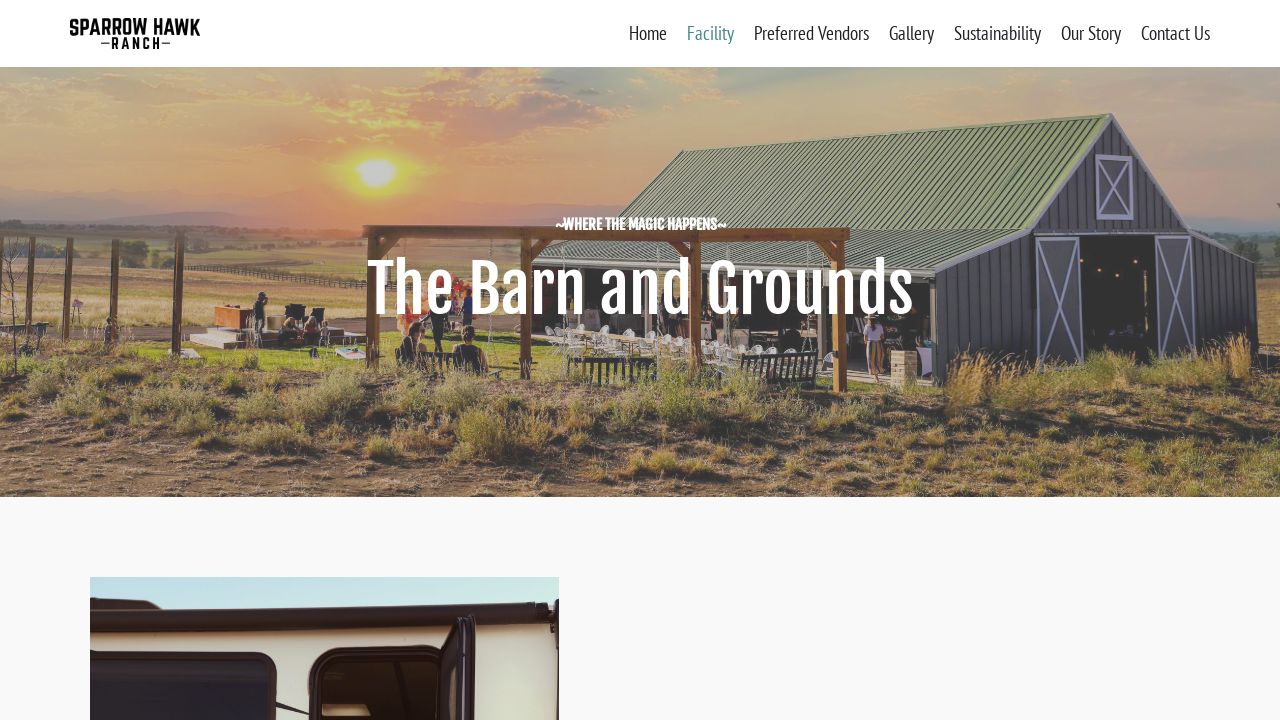How many navigation links are in the primary menu?
Answer briefly with a single word or phrase based on the image.

8 links